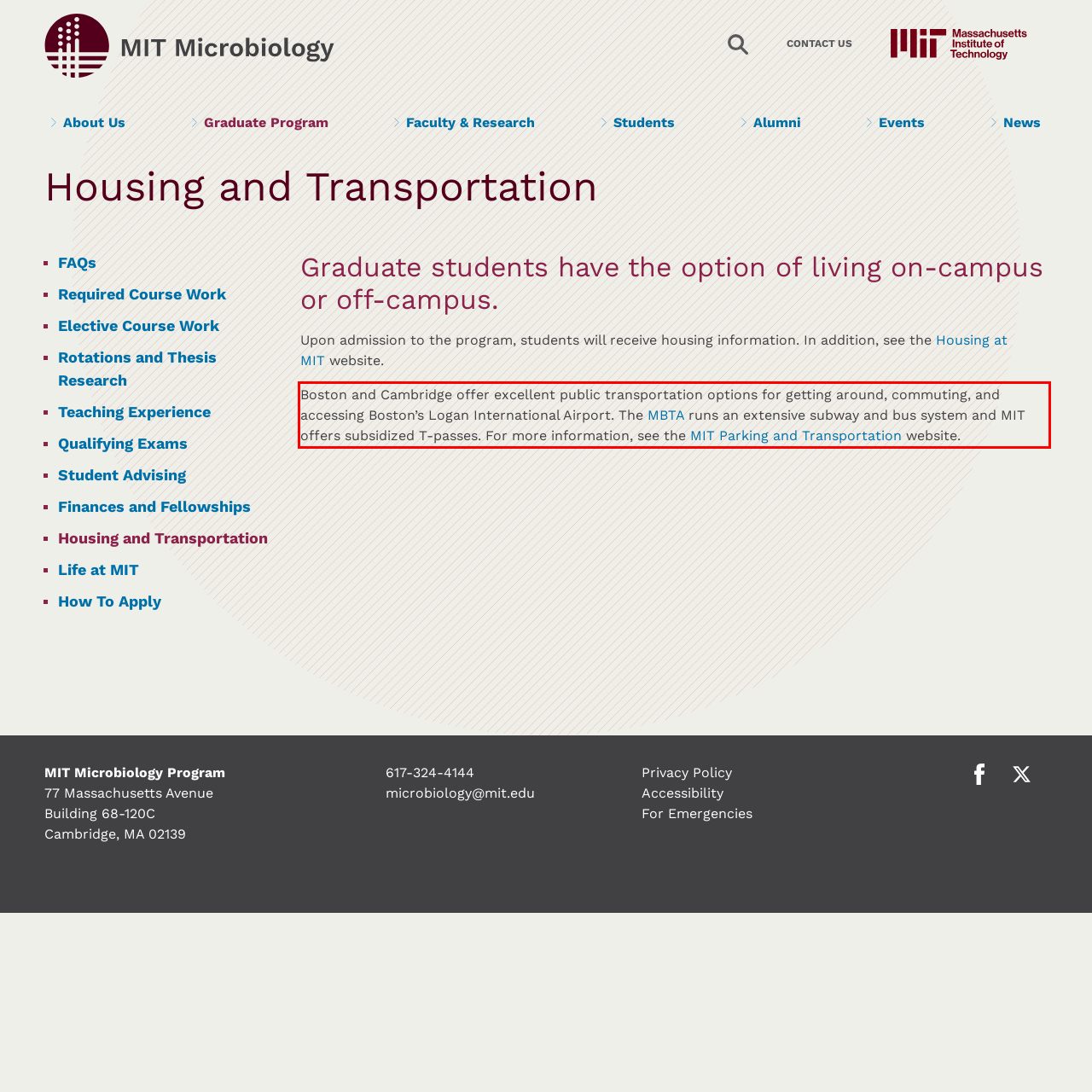Analyze the webpage screenshot and use OCR to recognize the text content in the red bounding box.

Boston and Cambridge offer excellent public transportation options for getting around, commuting, and accessing Boston’s Logan International Airport. The MBTA runs an extensive subway and bus system and MIT offers subsidized T-passes. For more information, see the MIT Parking and Transportation website.